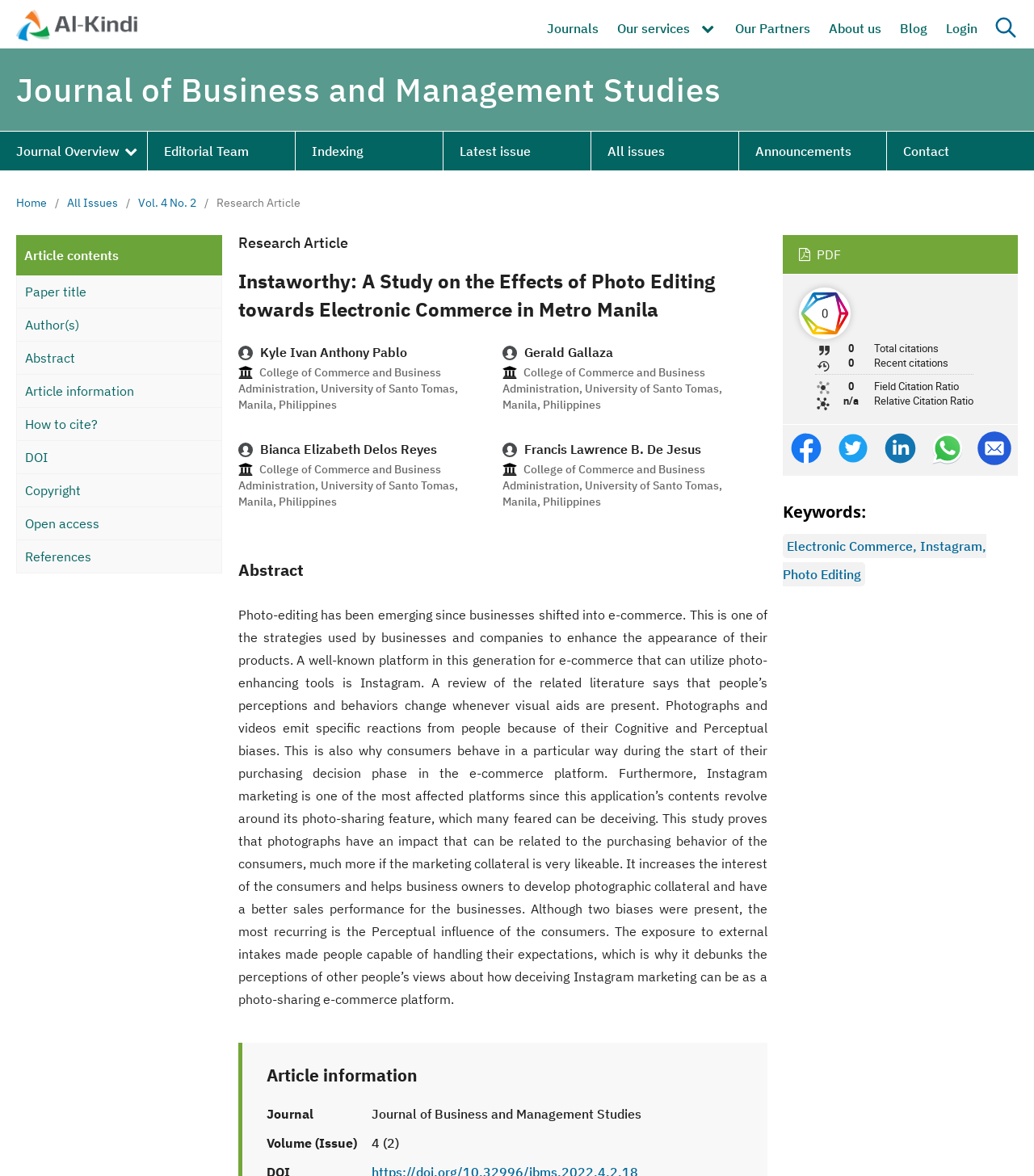Find the bounding box coordinates for the area that should be clicked to accomplish the instruction: "Click the 'Journal of Business and Management Studies' link".

[0.016, 0.058, 0.698, 0.094]